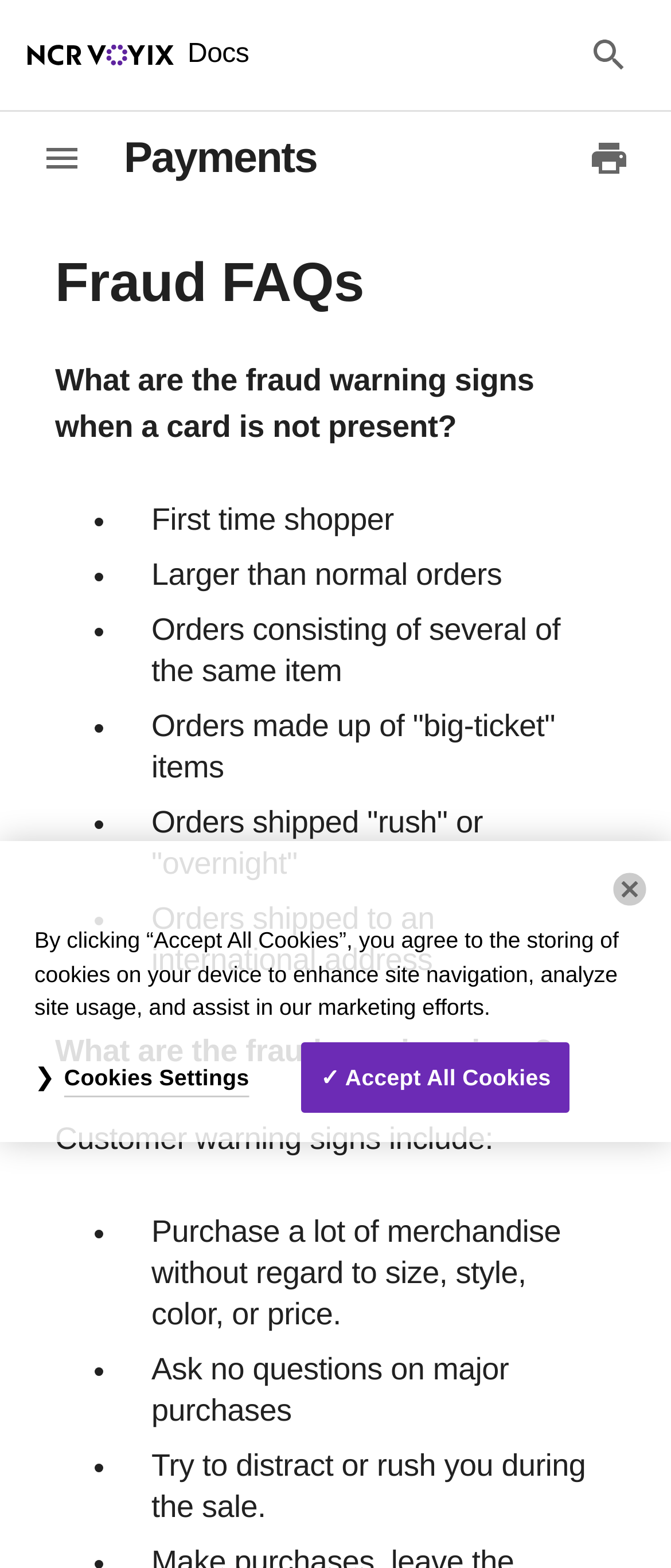Find the bounding box coordinates of the element you need to click on to perform this action: 'Click the NCR Voyix Logo'. The coordinates should be represented by four float values between 0 and 1, in the format [left, top, right, bottom].

[0.041, 0.0, 0.259, 0.07]